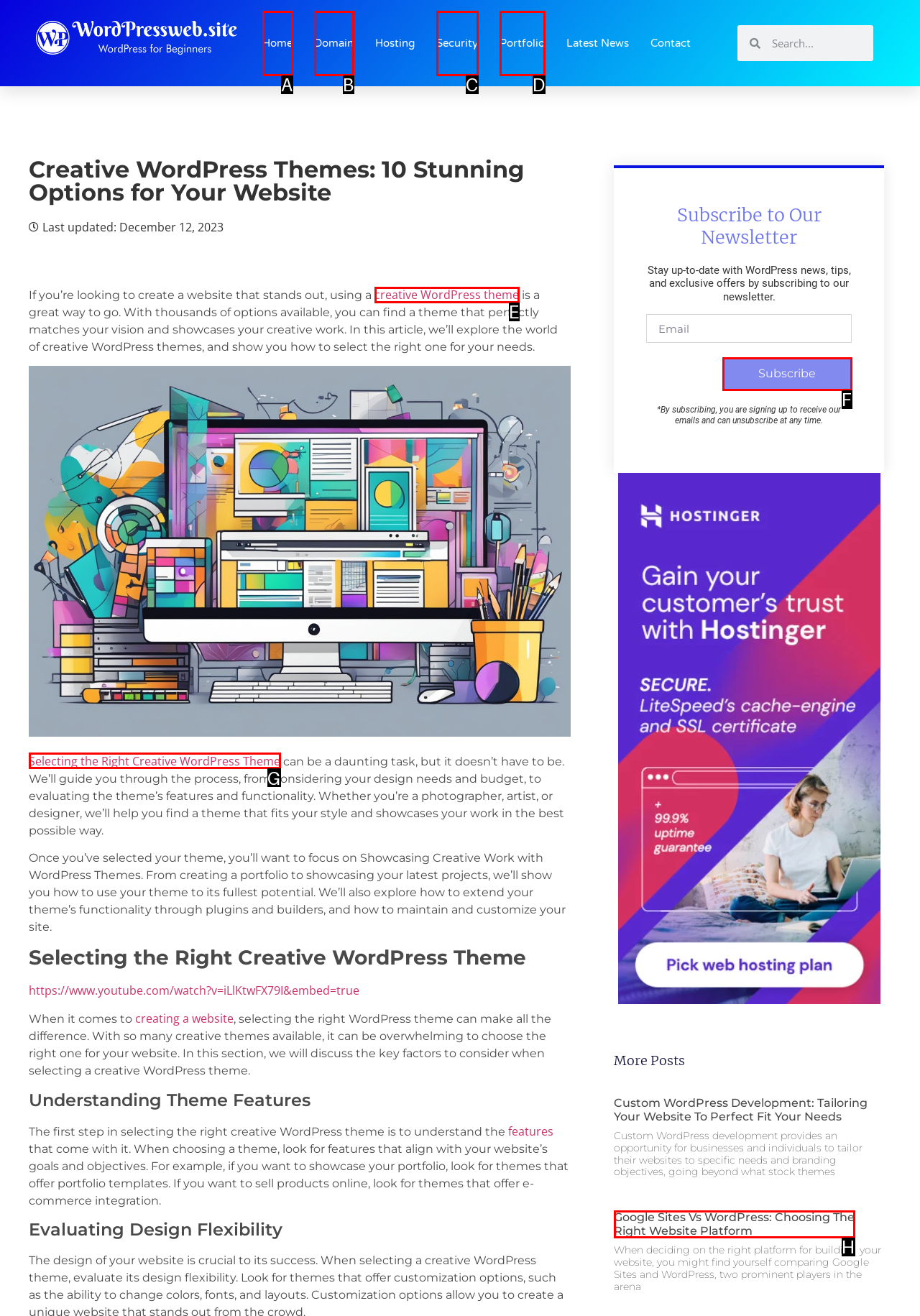Given the element description: Clothing & Fashion
Pick the letter of the correct option from the list.

None